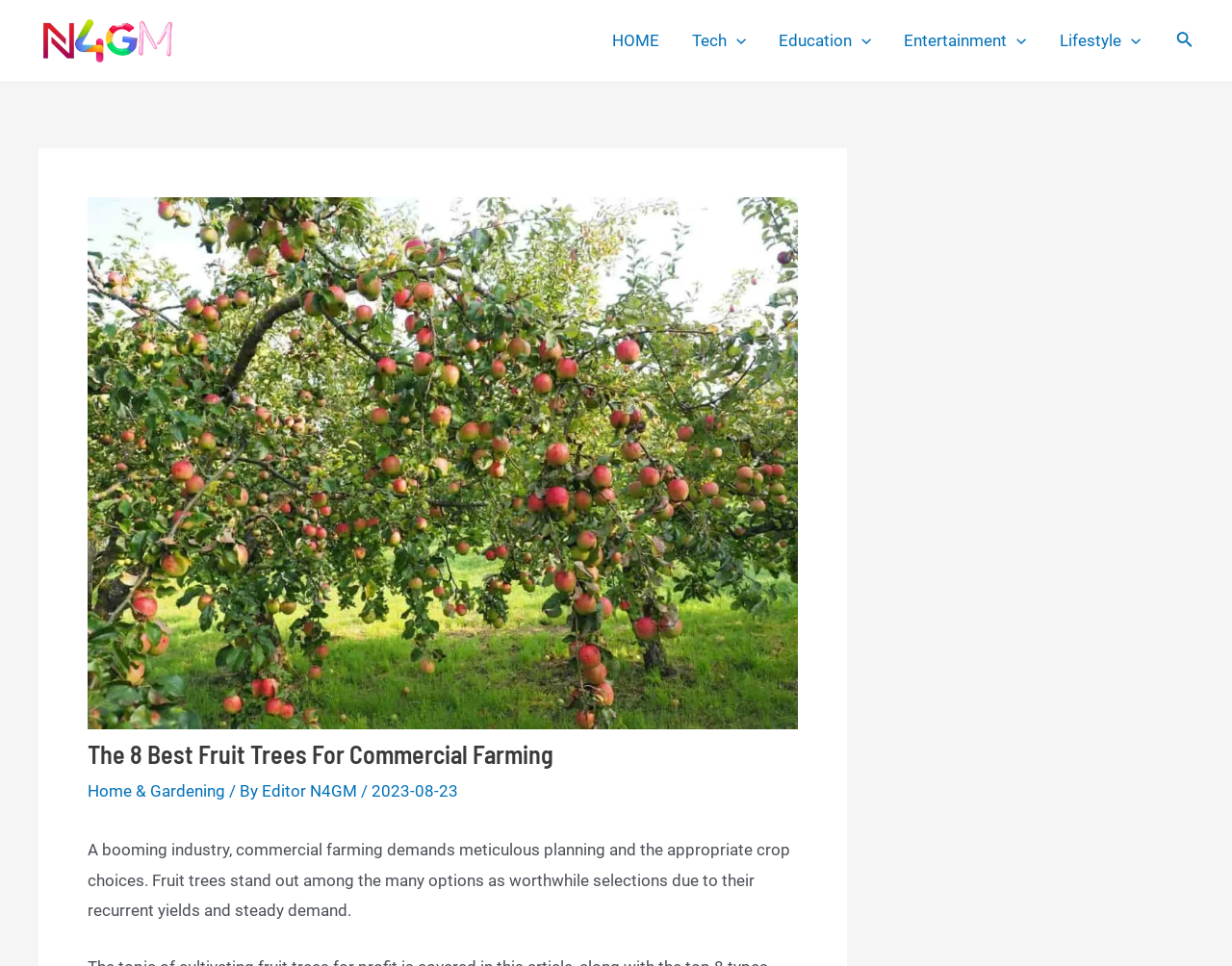Using the provided description Home & Gardening, find the bounding box coordinates for the UI element. Provide the coordinates in (top-left x, top-left y, bottom-right x, bottom-right y) format, ensuring all values are between 0 and 1.

[0.071, 0.808, 0.183, 0.828]